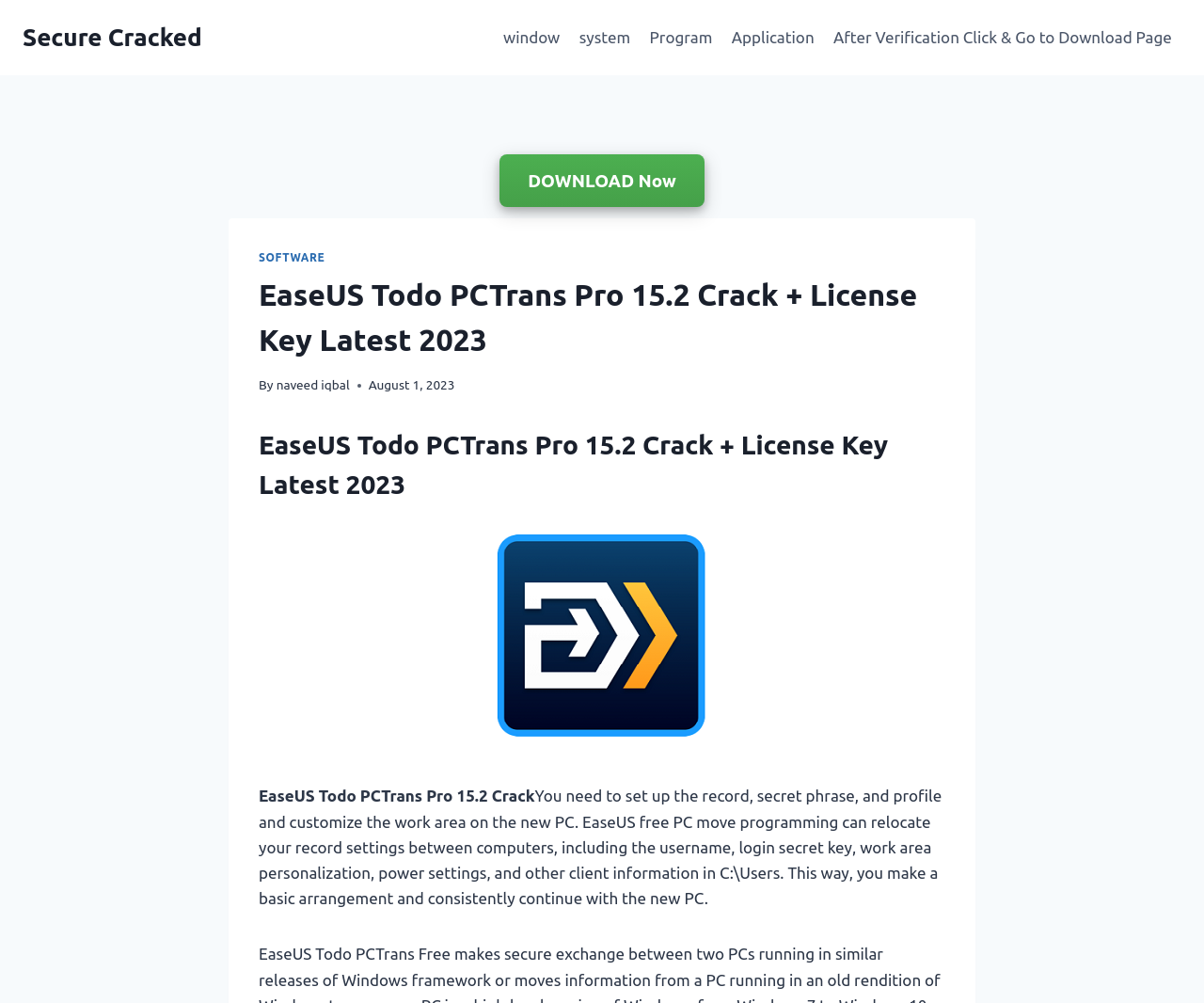What is the category of the software?
By examining the image, provide a one-word or phrase answer.

SOFTWARE